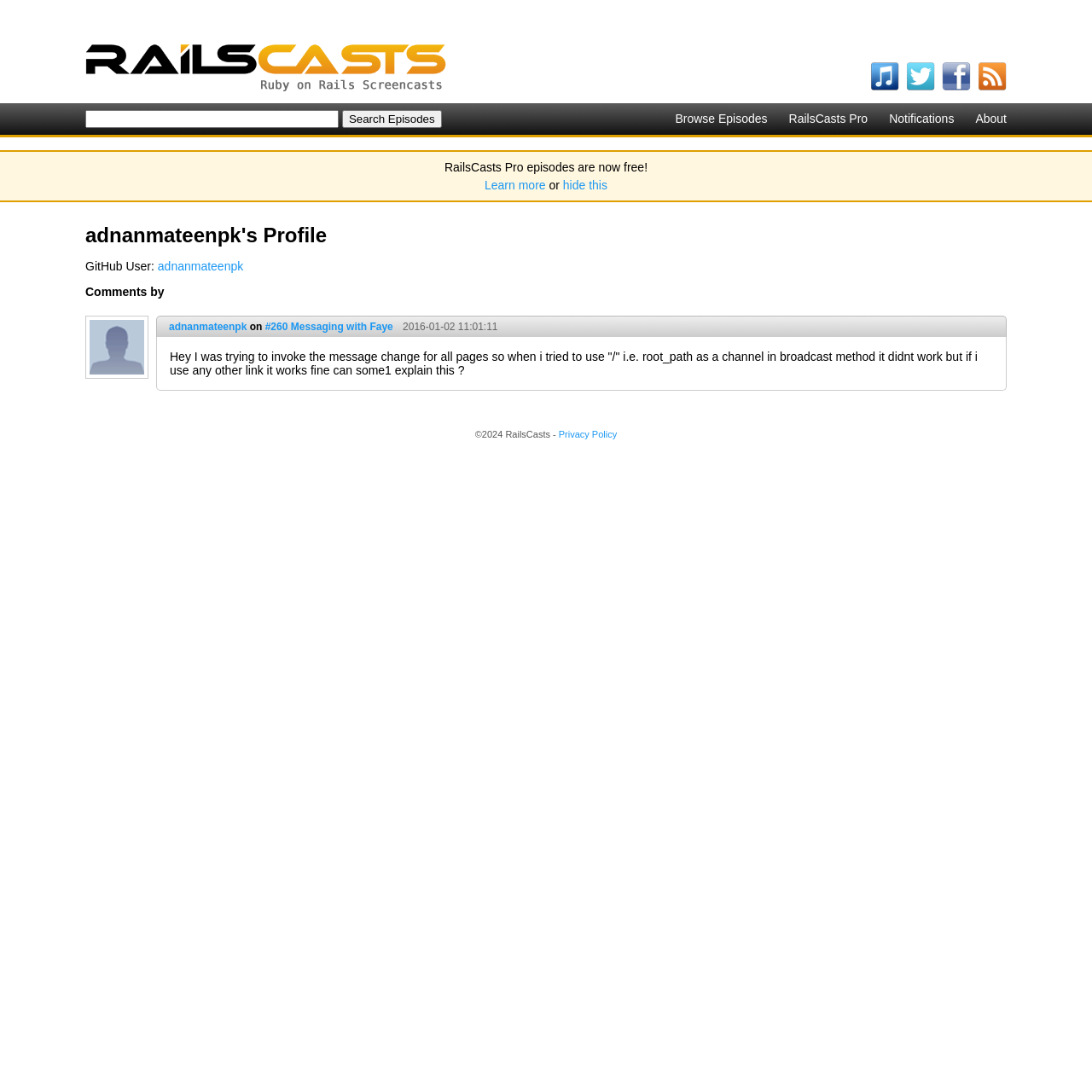Please determine the bounding box coordinates of the element's region to click for the following instruction: "Click on the WhatsApp link".

None